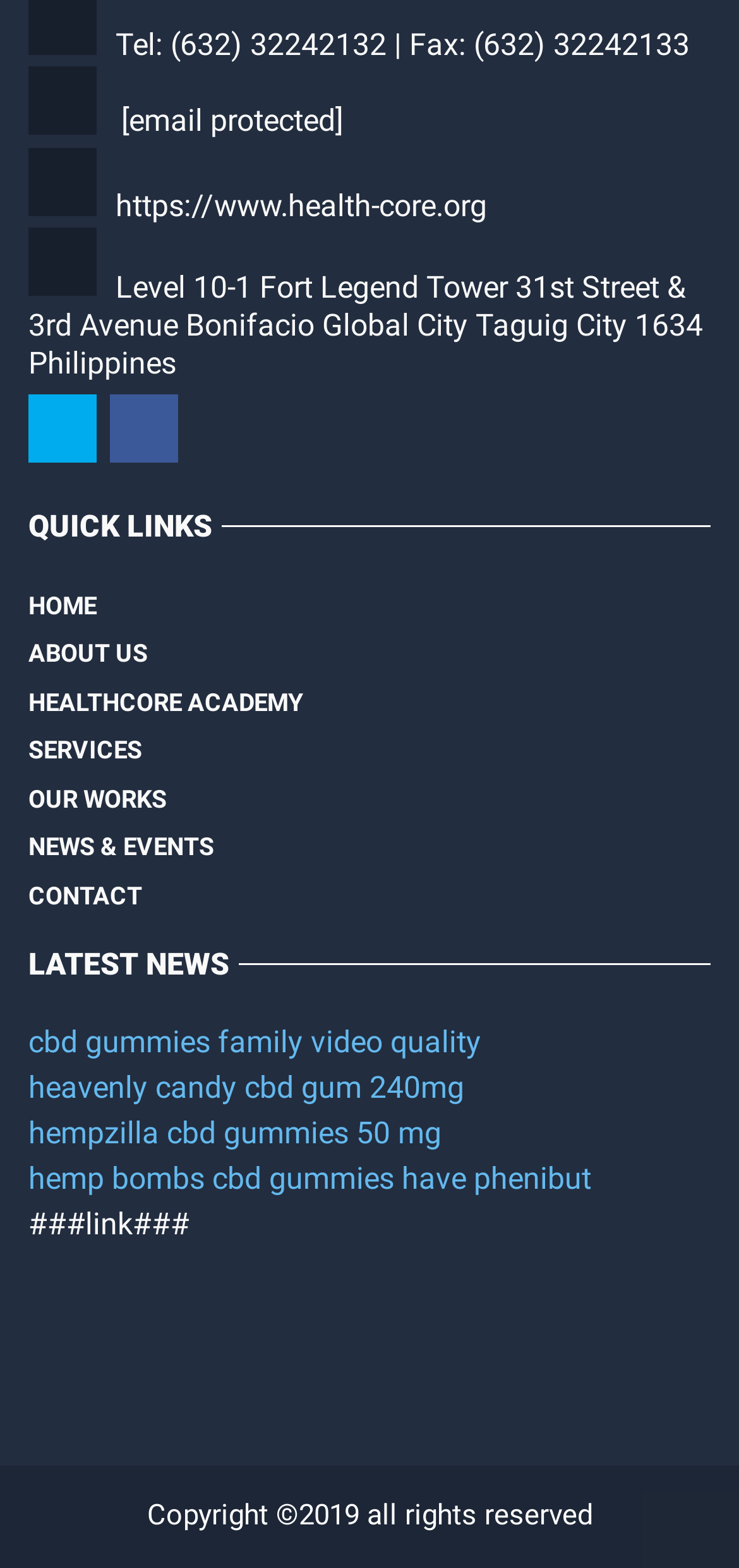Please provide the bounding box coordinates for the element that needs to be clicked to perform the following instruction: "Visit the 'HEALTHCORE ACADEMY' page". The coordinates should be given as four float numbers between 0 and 1, i.e., [left, top, right, bottom].

[0.038, 0.433, 0.41, 0.464]